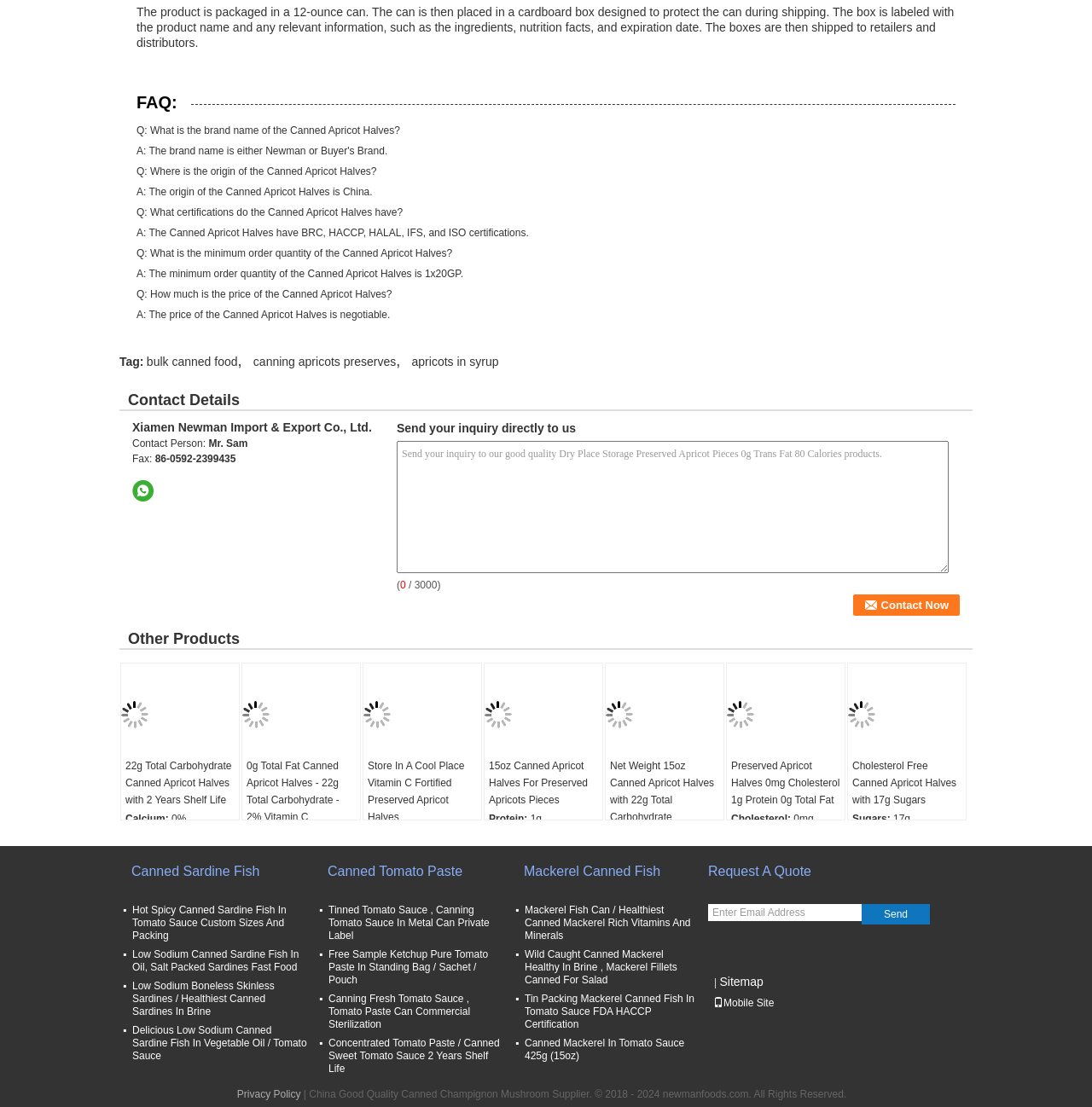Pinpoint the bounding box coordinates for the area that should be clicked to perform the following instruction: "View the product details of '22g Total Carbohydrate Canned Apricot Halves with 2 Years Shelf Life'".

[0.111, 0.607, 0.219, 0.684]